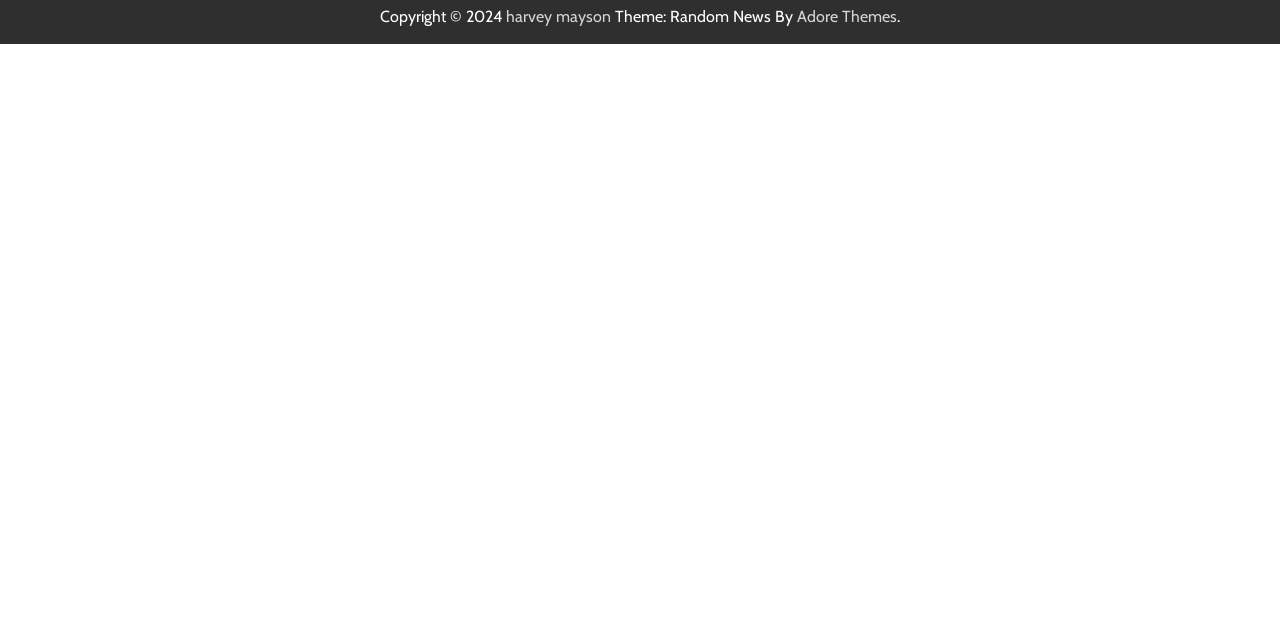Identify the bounding box coordinates for the UI element described as follows: harvey mayson. Use the format (top-left x, top-left y, bottom-right x, bottom-right y) and ensure all values are floating point numbers between 0 and 1.

[0.395, 0.011, 0.477, 0.04]